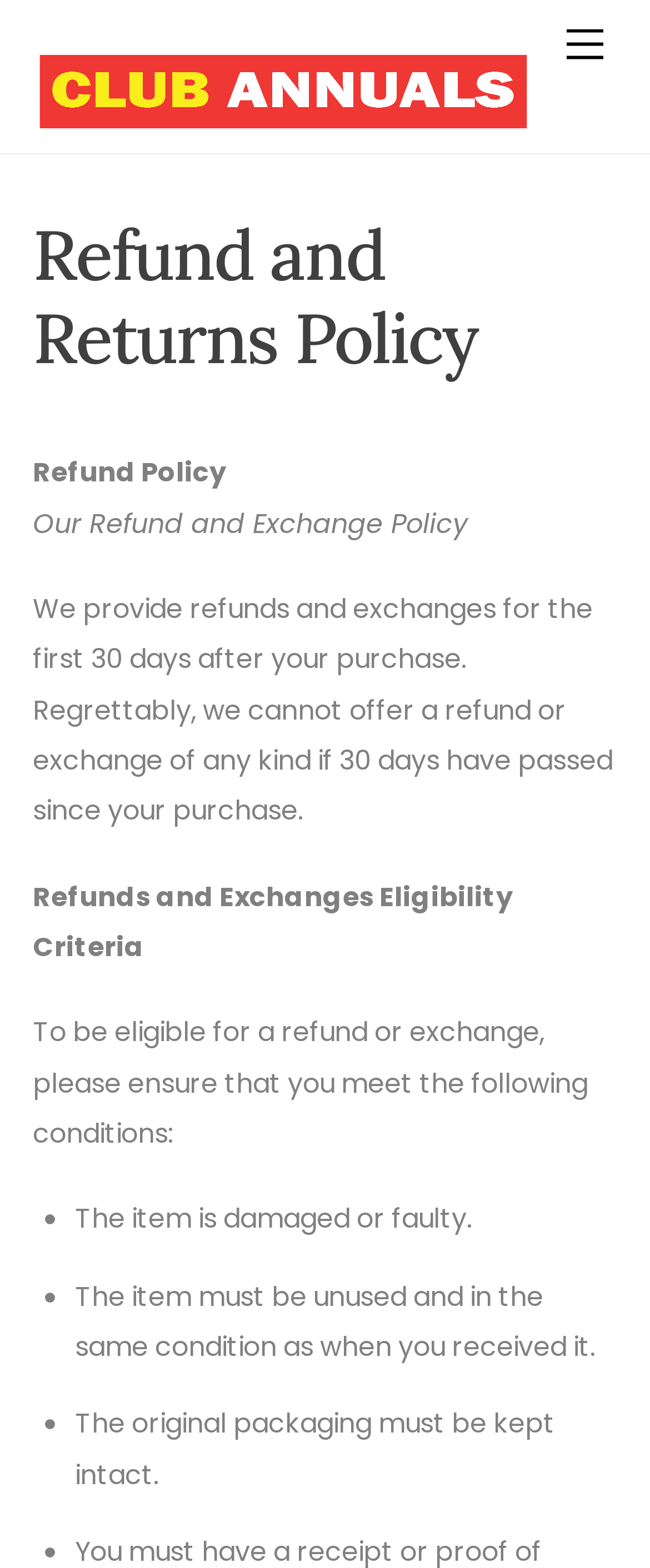Identify the first-level heading on the webpage and generate its text content.

Refund and Returns Policy